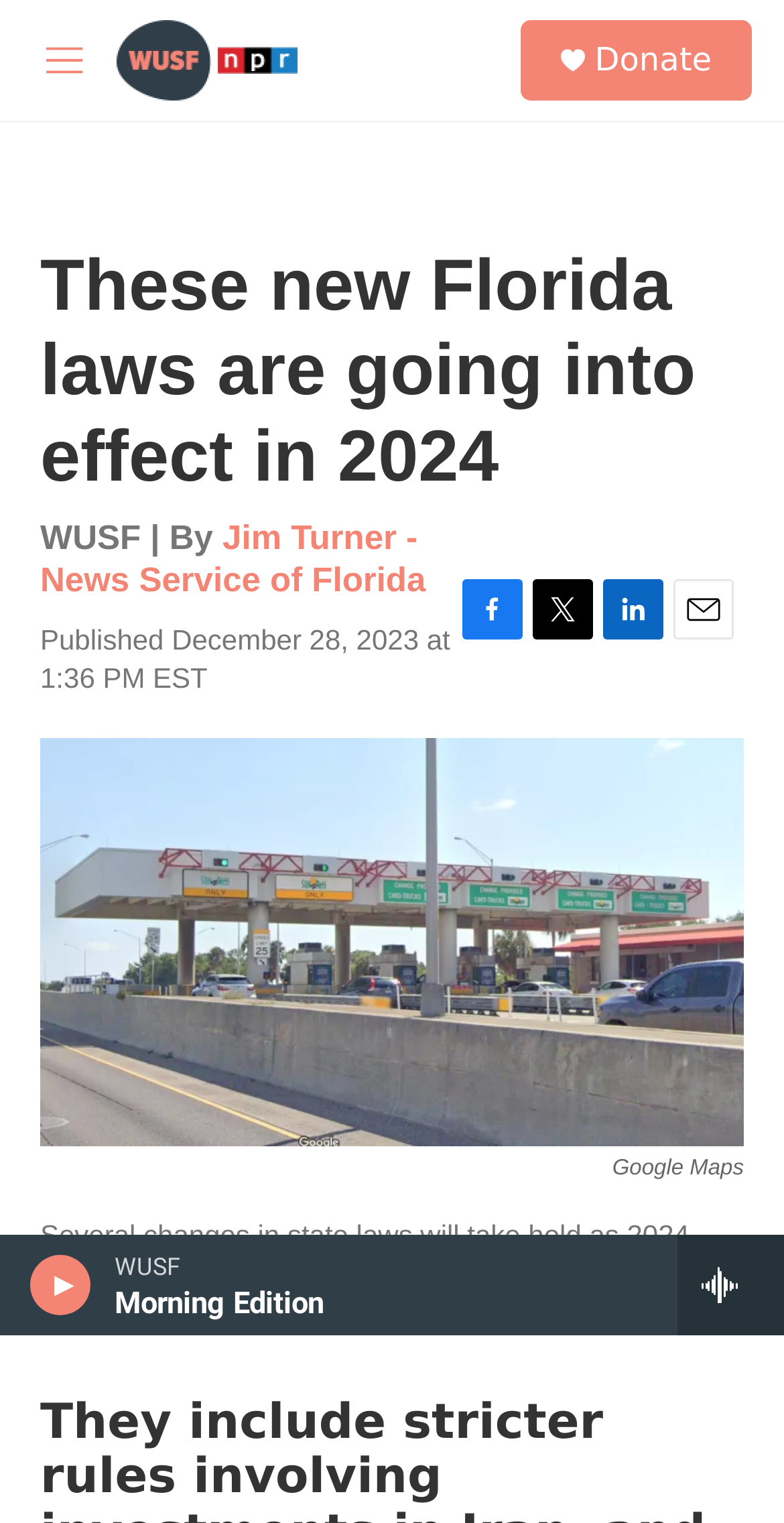Who is the author of the news article?
Please provide a single word or phrase answer based on the image.

Jim Turner